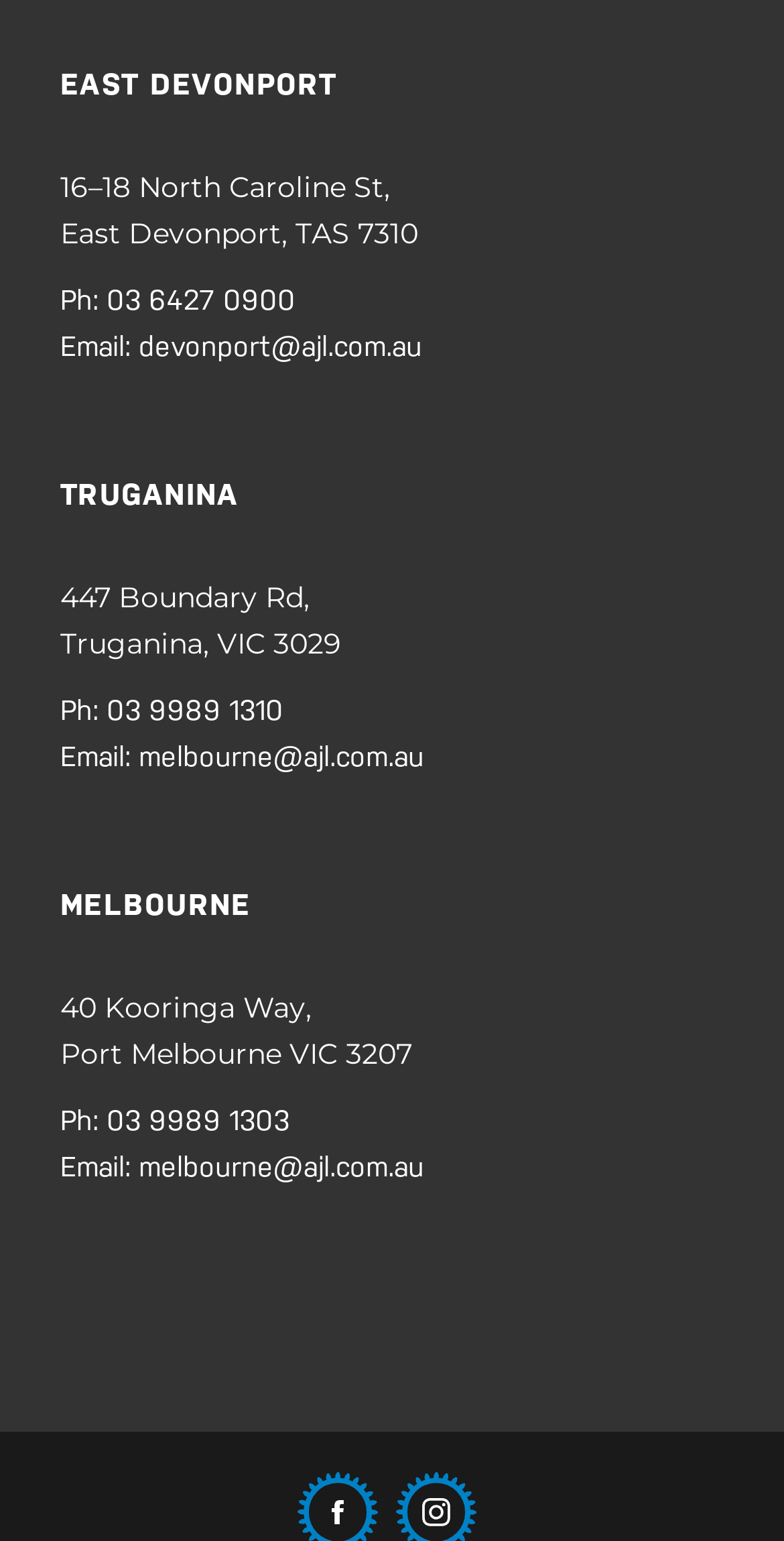Please find the bounding box coordinates in the format (top-left x, top-left y, bottom-right x, bottom-right y) for the given element description. Ensure the coordinates are floating point numbers between 0 and 1. Description: 03 9989 1310

[0.136, 0.45, 0.362, 0.471]